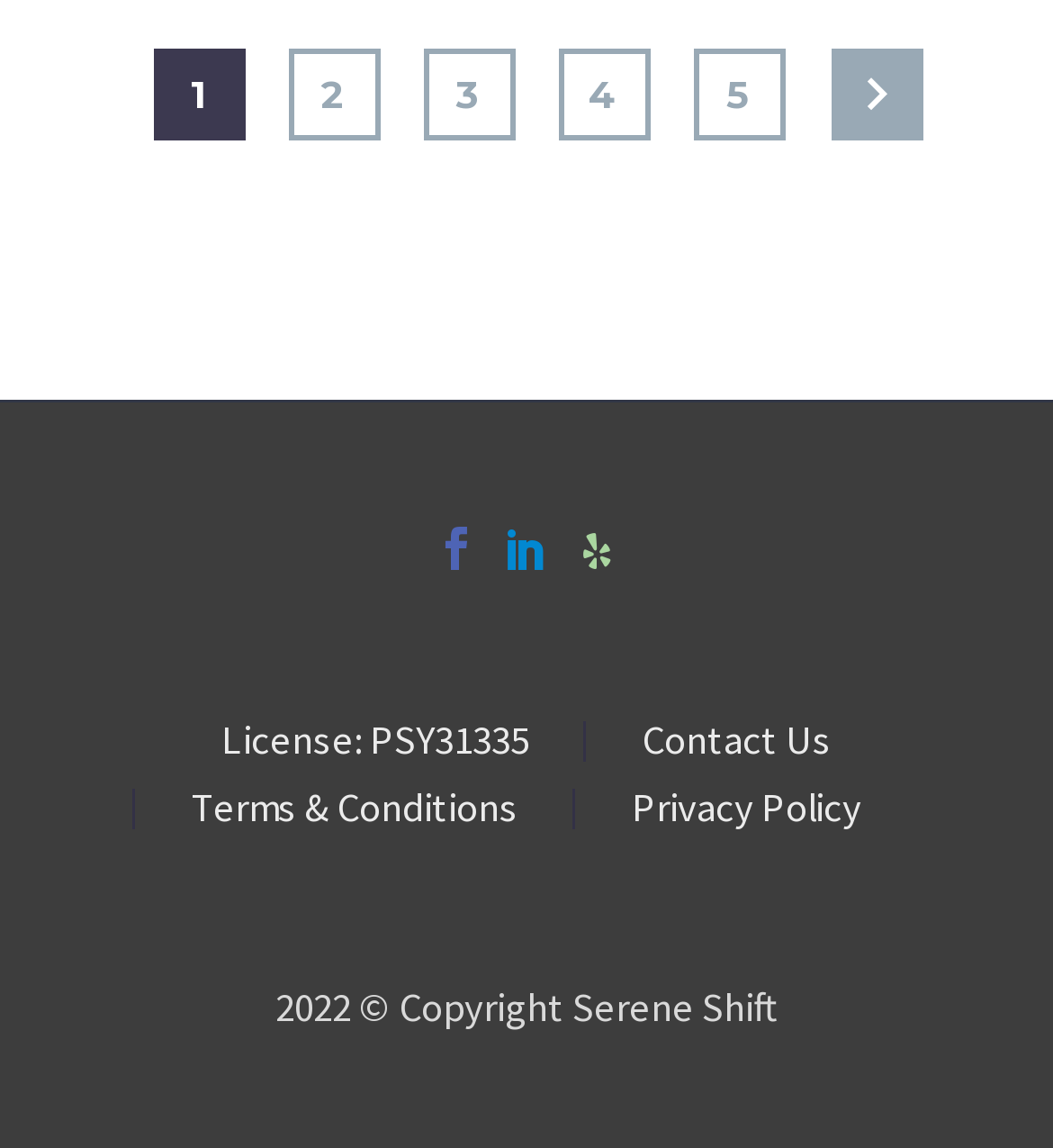What is the last link in the middle section of the webpage?
Please analyze the image and answer the question with as much detail as possible.

The middle section of the webpage contains several links, and the last one is 'Privacy Policy', which is located at the bottom of the section.